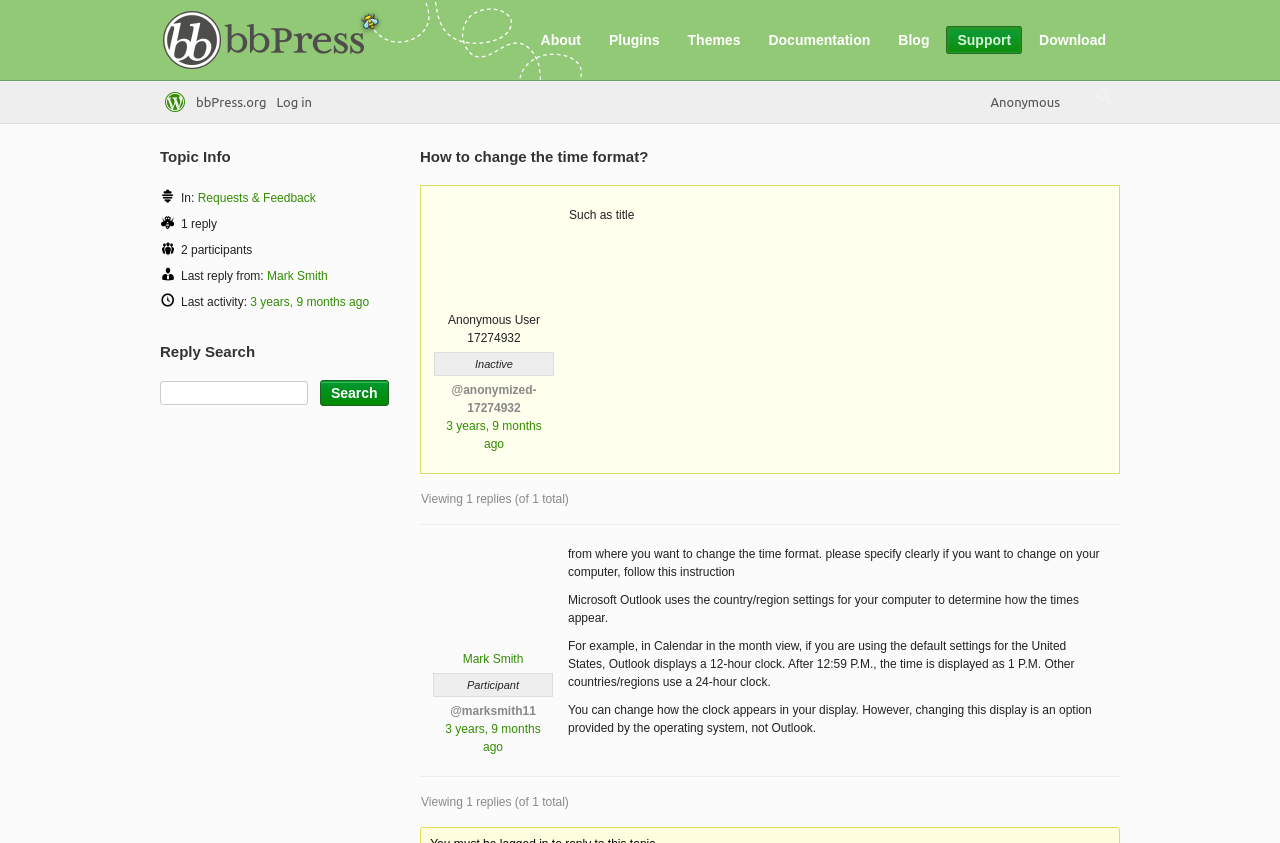Please determine the bounding box coordinates of the element's region to click in order to carry out the following instruction: "Click on the 'Mark Smith' user link". The coordinates should be four float numbers between 0 and 1, i.e., [left, top, right, bottom].

[0.334, 0.752, 0.436, 0.792]